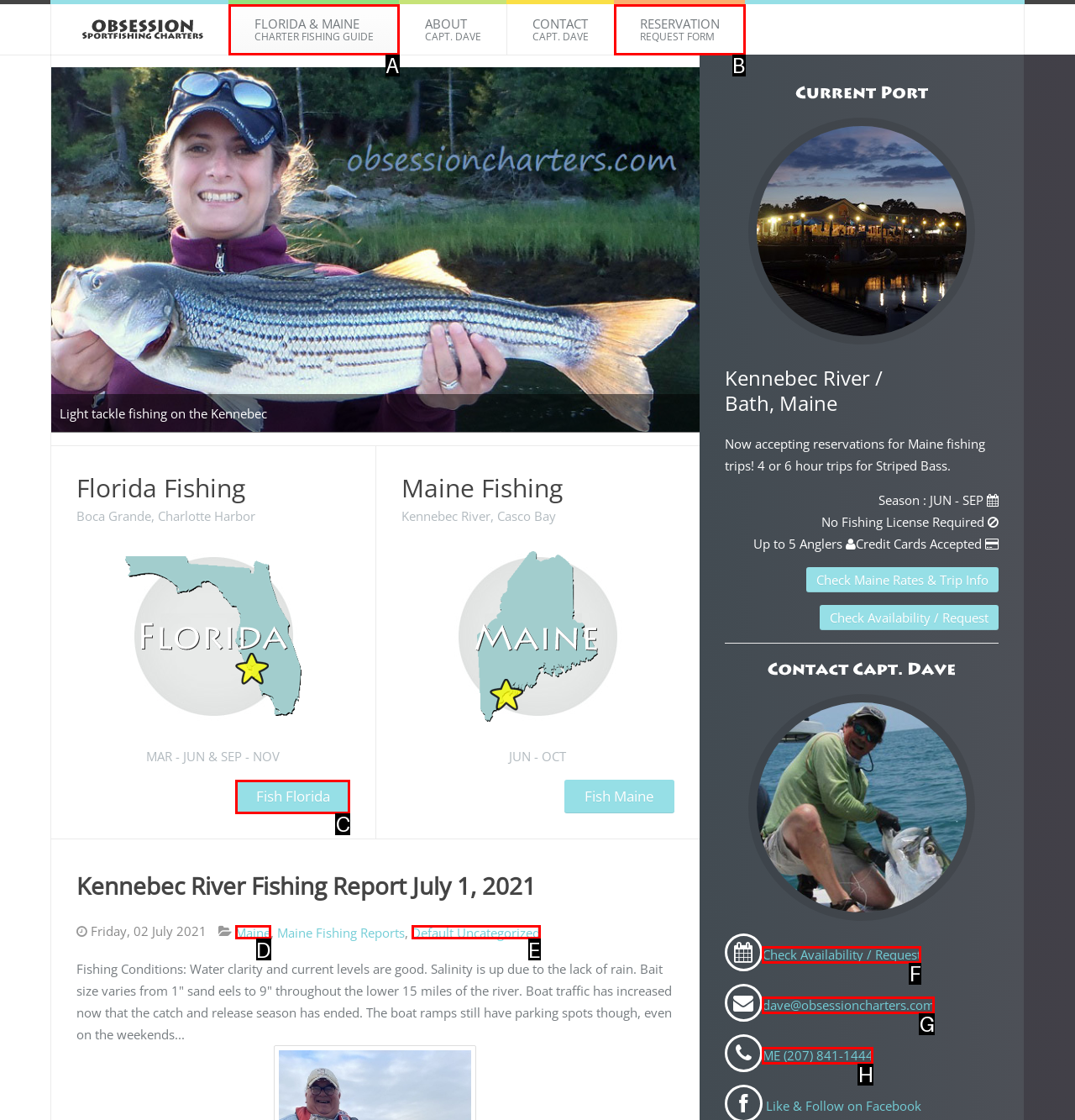Tell me which one HTML element best matches the description: Maine Answer with the option's letter from the given choices directly.

D